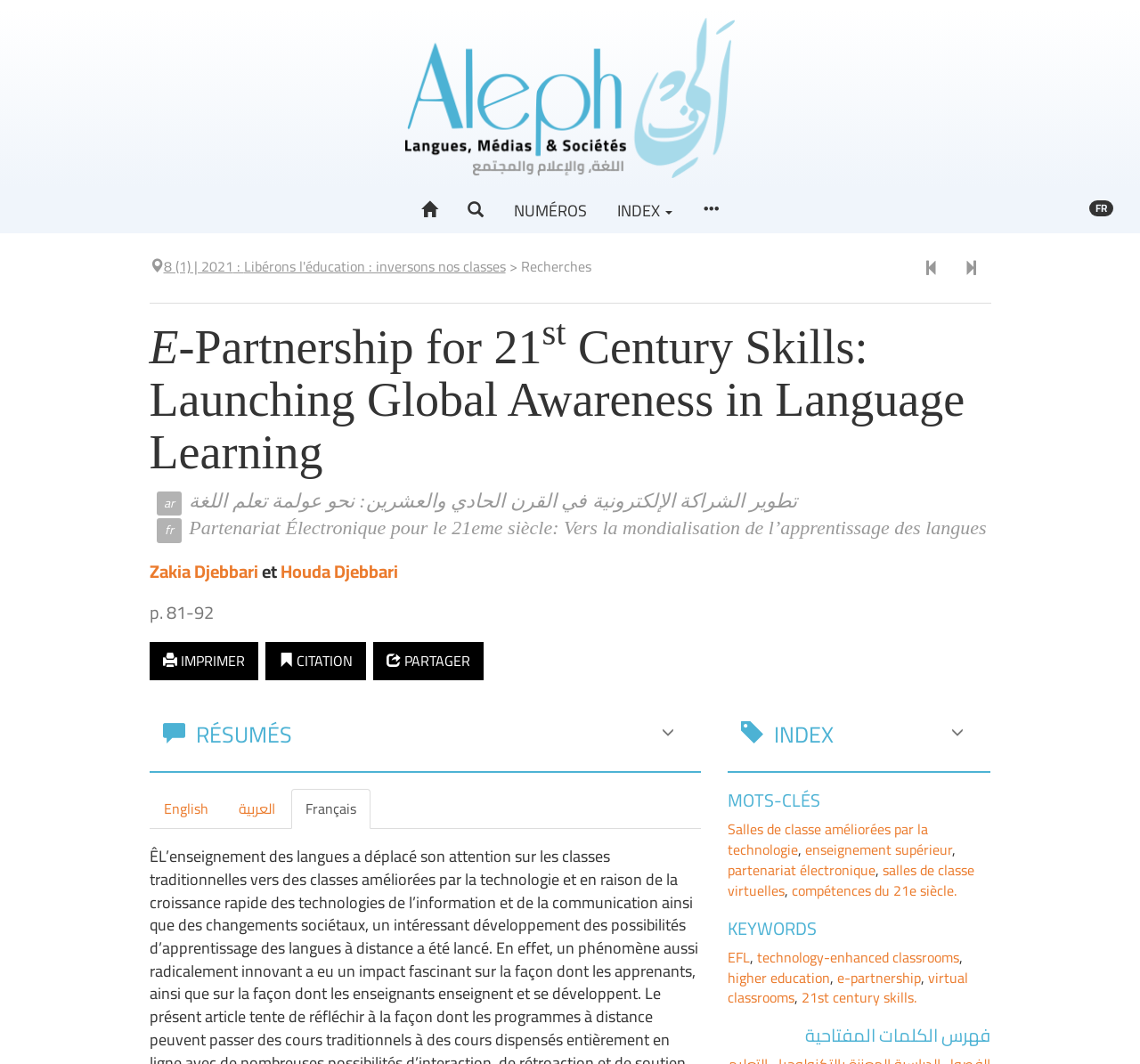Extract the bounding box coordinates of the UI element described: "SCHEDULE". Provide the coordinates in the format [left, top, right, bottom] with values ranging from 0 to 1.

None